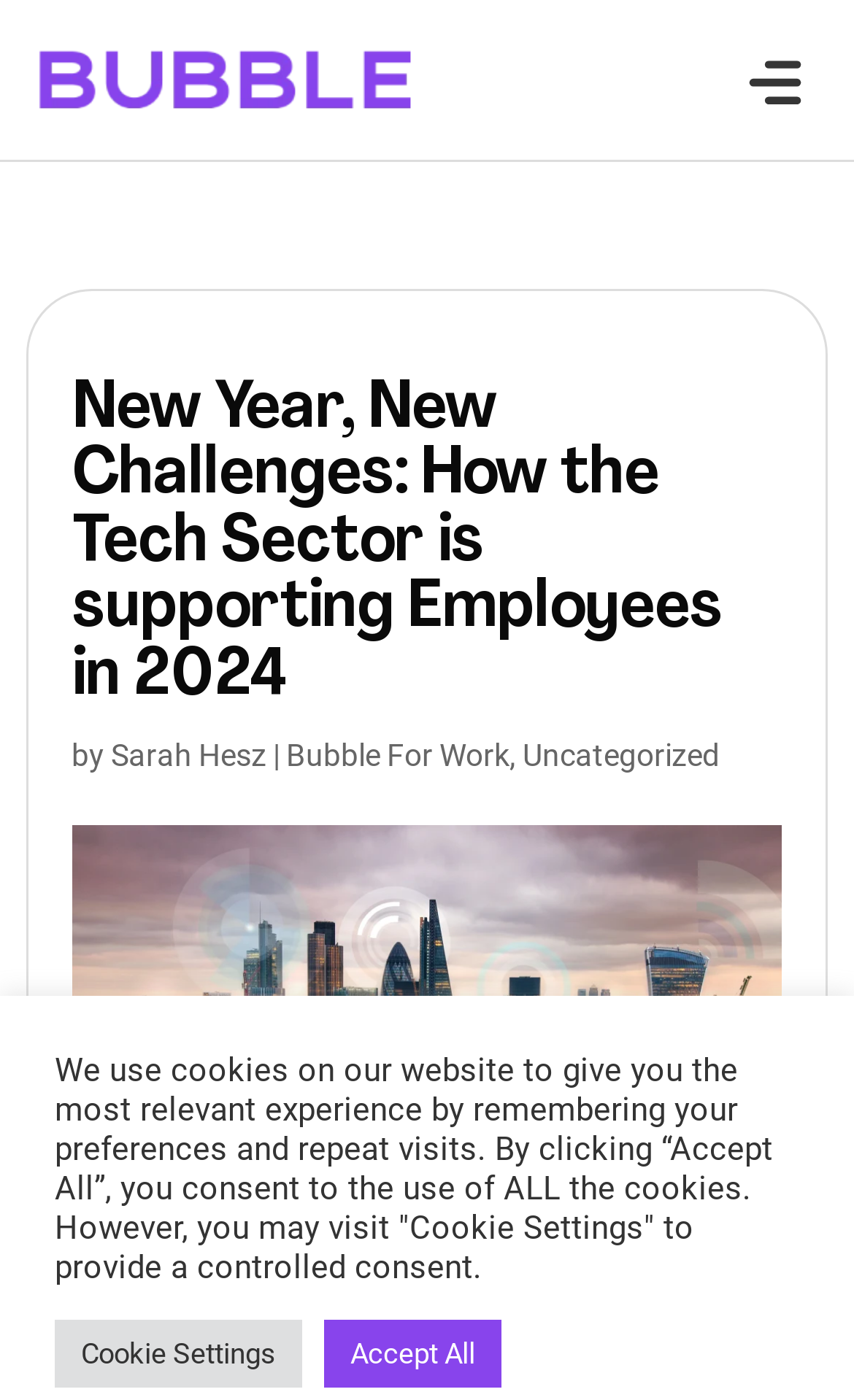Please locate the UI element described by "Sarah Hesz" and provide its bounding box coordinates.

[0.13, 0.527, 0.312, 0.552]